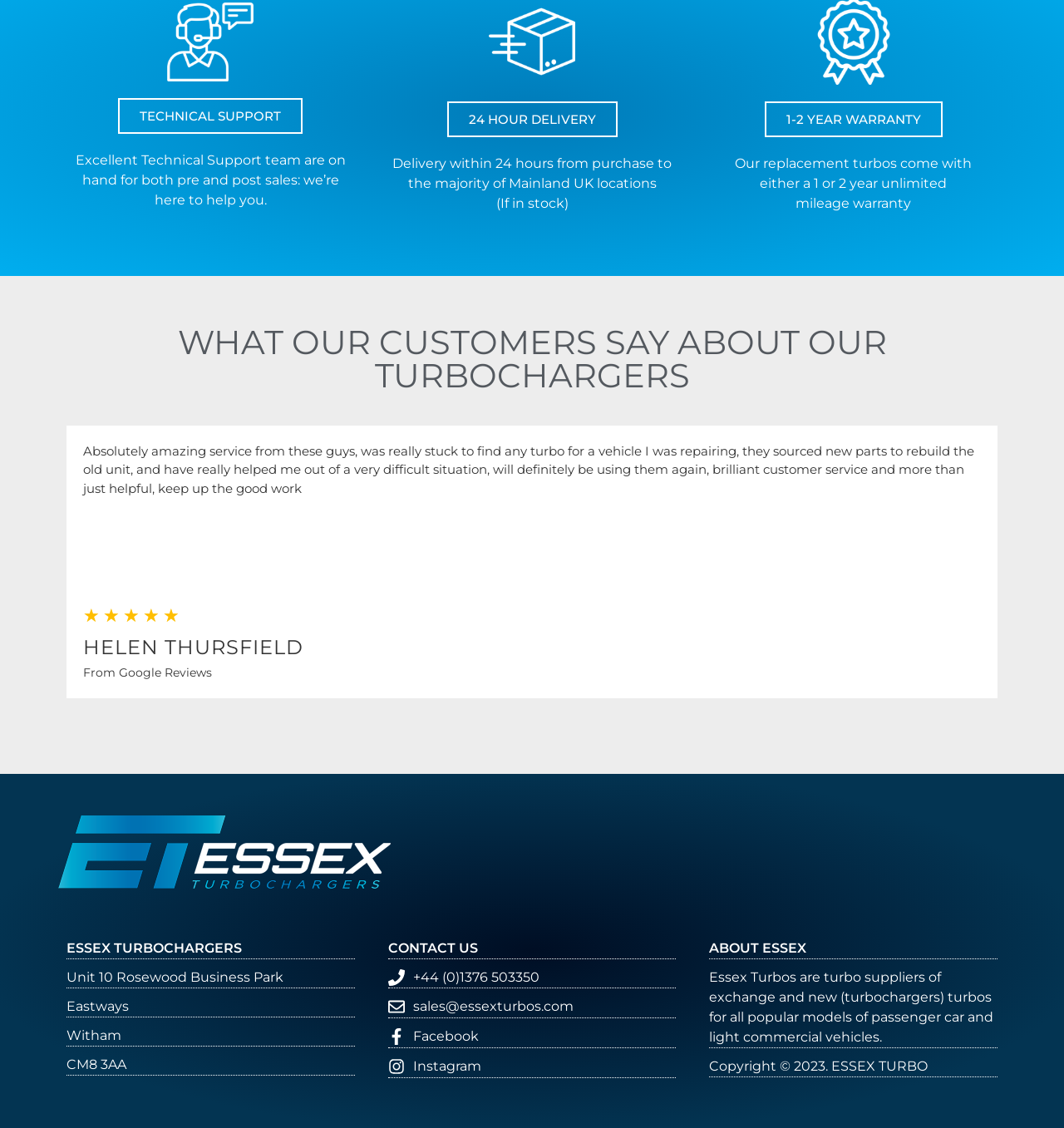Please mark the bounding box coordinates of the area that should be clicked to carry out the instruction: "Click the '1-2 YEAR WARRANTY' button".

[0.718, 0.09, 0.886, 0.122]